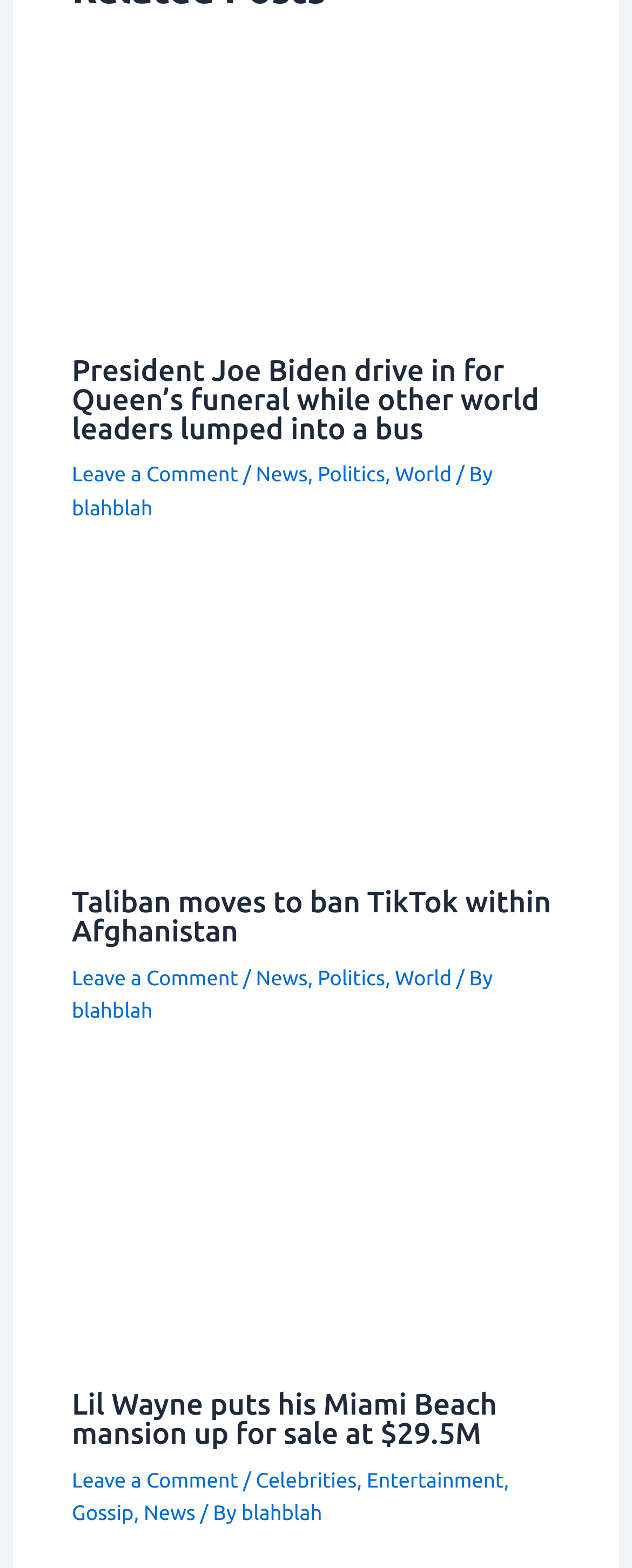Determine the bounding box coordinates for the region that must be clicked to execute the following instruction: "Read more about World news".

[0.625, 0.296, 0.715, 0.311]